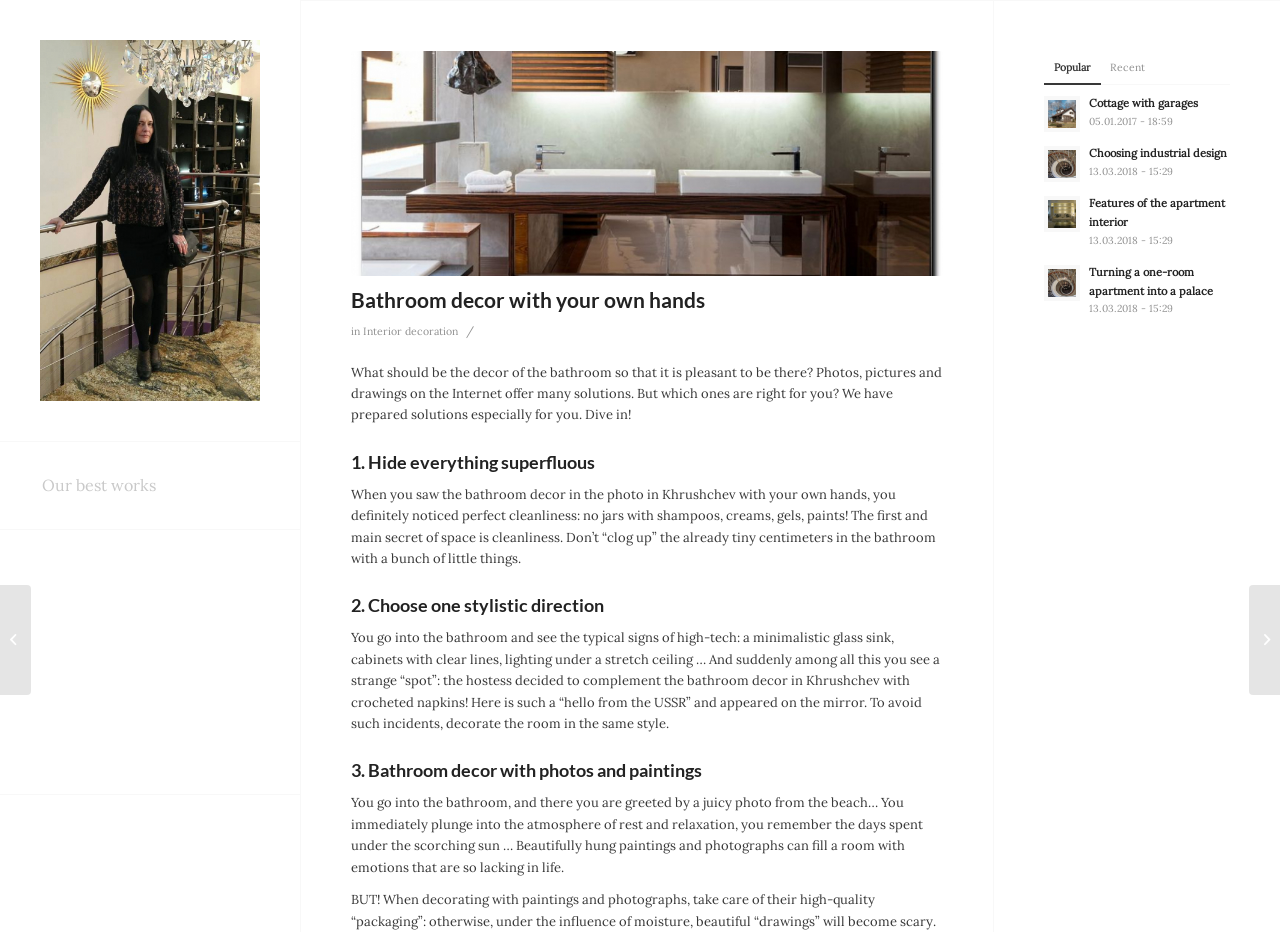Answer the question using only a single word or phrase: 
How many headings are in the article?

4